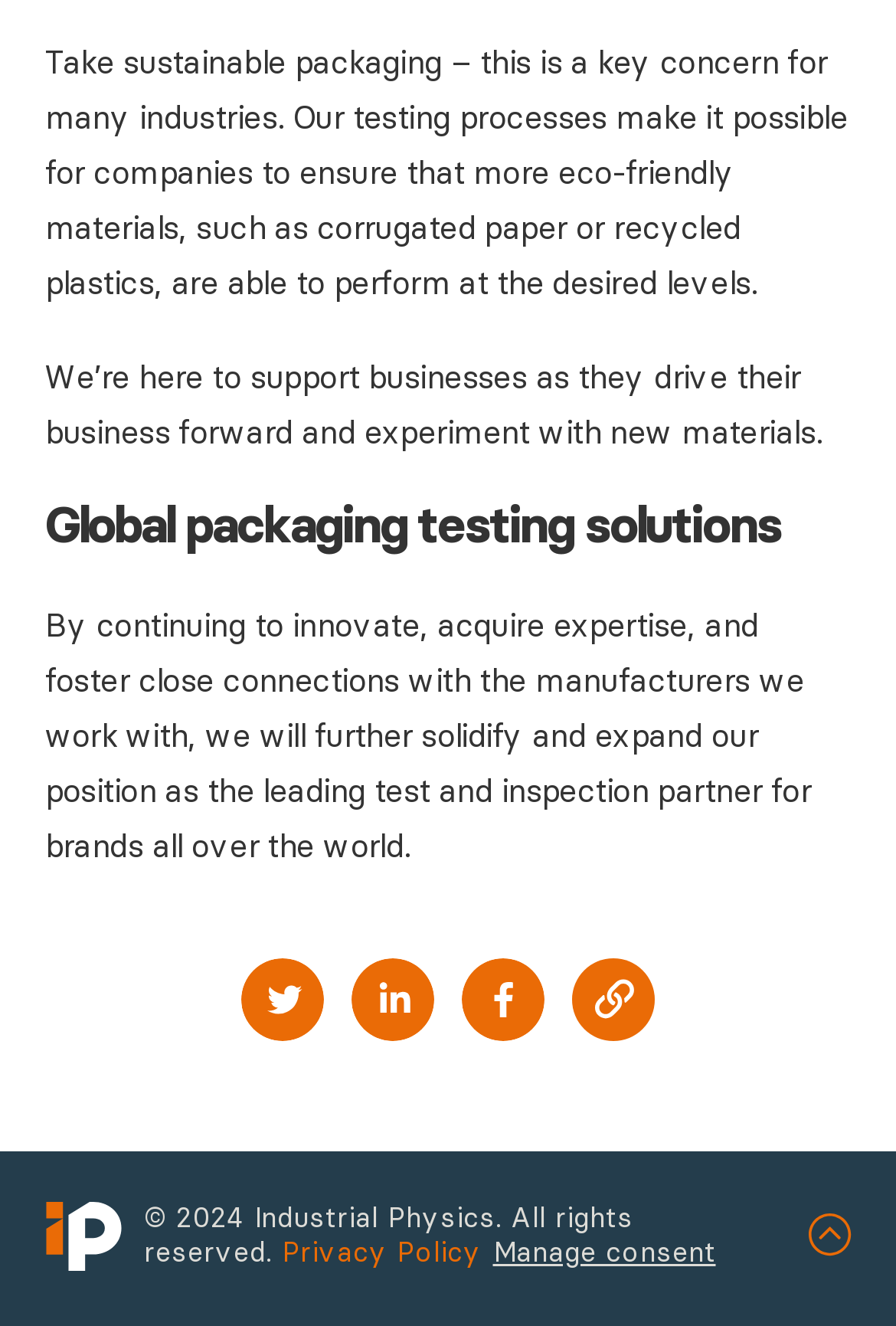Predict the bounding box of the UI element based on this description: "Manage consent".

[0.55, 0.931, 0.799, 0.957]